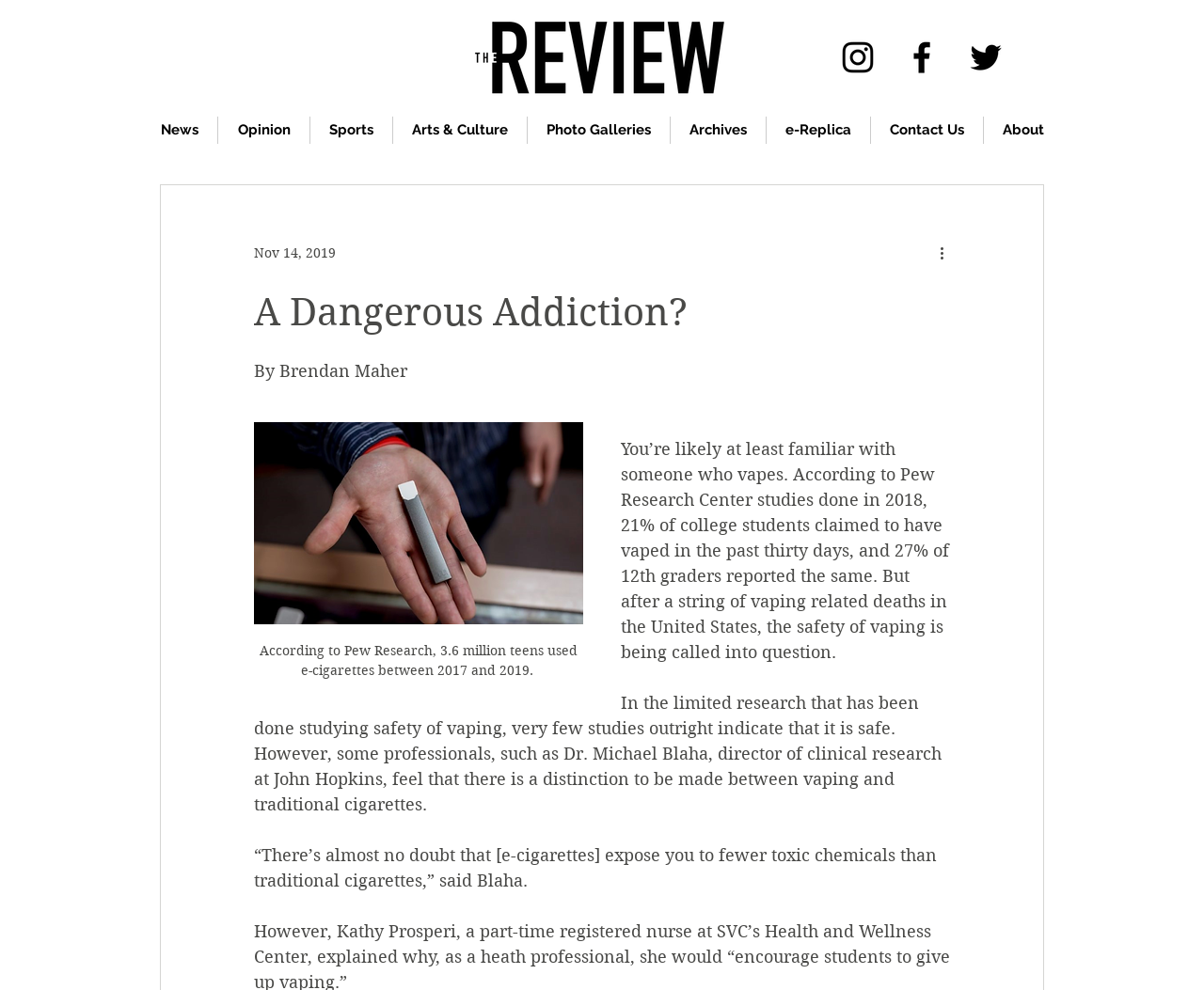Determine the bounding box coordinates for the area that needs to be clicked to fulfill this task: "Read more about the article". The coordinates must be given as four float numbers between 0 and 1, i.e., [left, top, right, bottom].

[0.778, 0.244, 0.797, 0.267]